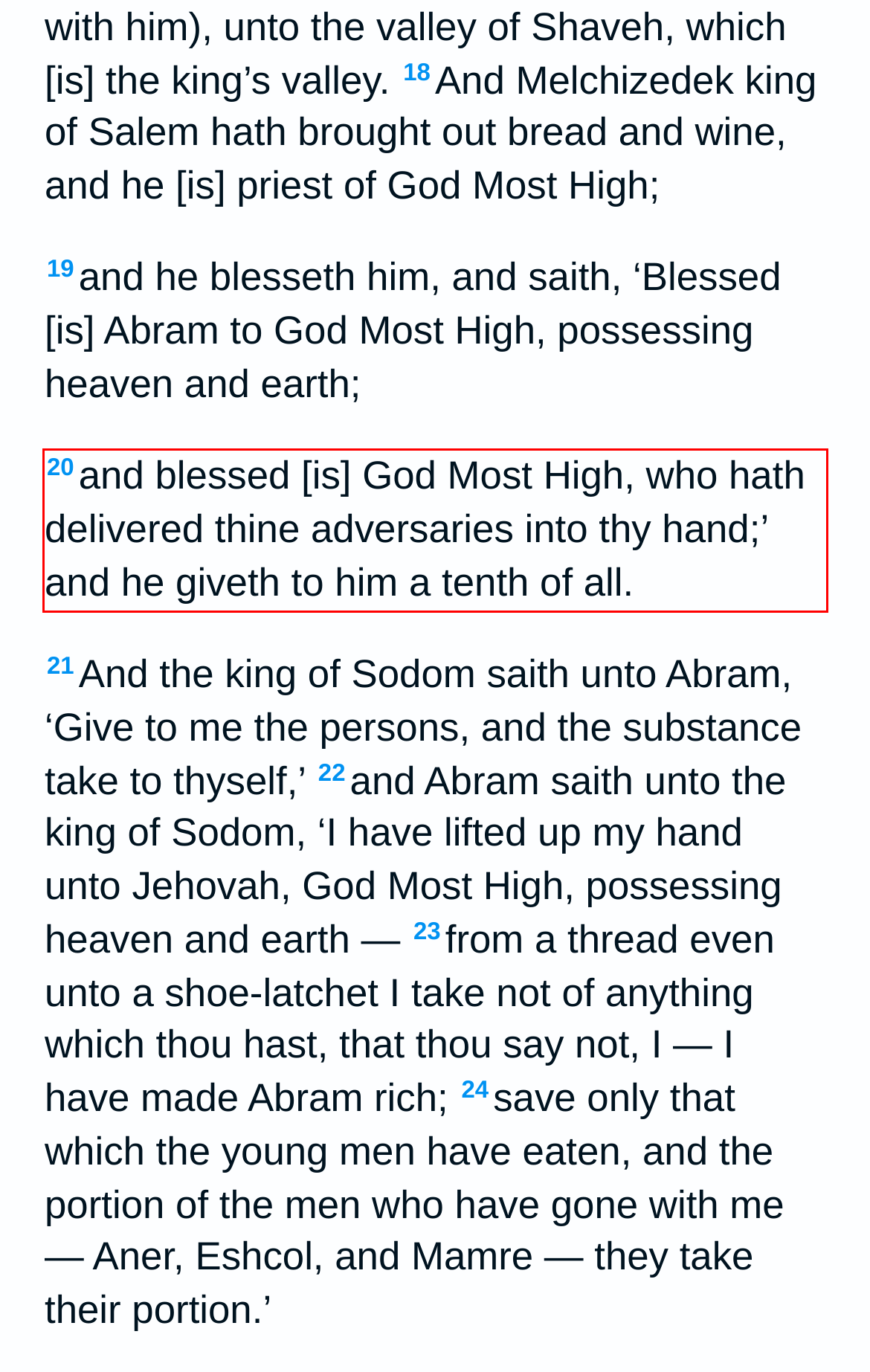Review the screenshot of the webpage and recognize the text inside the red rectangle bounding box. Provide the extracted text content.

20and blessed [is] God Most High, who hath delivered thine adversaries into thy hand;’ and he giveth to him a tenth of all.